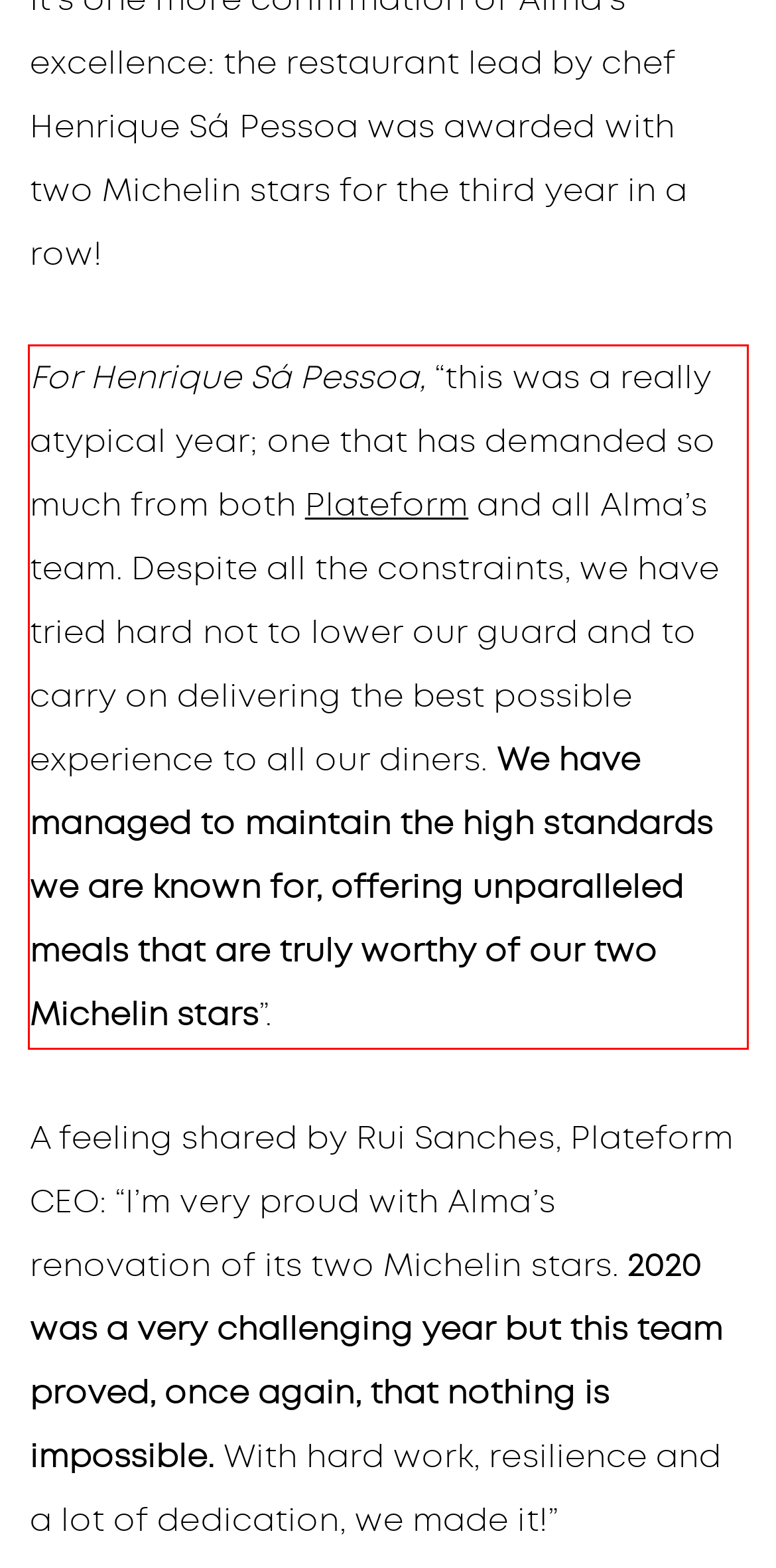Analyze the screenshot of the webpage that features a red bounding box and recognize the text content enclosed within this red bounding box.

For Henrique Sá Pessoa, “this was a really atypical year; one that has demanded so much from both Plateform and all Alma’s team. Despite all the constraints, we have tried hard not to lower our guard and to carry on delivering the best possible experience to all our diners. We have managed to maintain the high standards we are known for, offering unparalleled meals that are truly worthy of our two Michelin stars”.